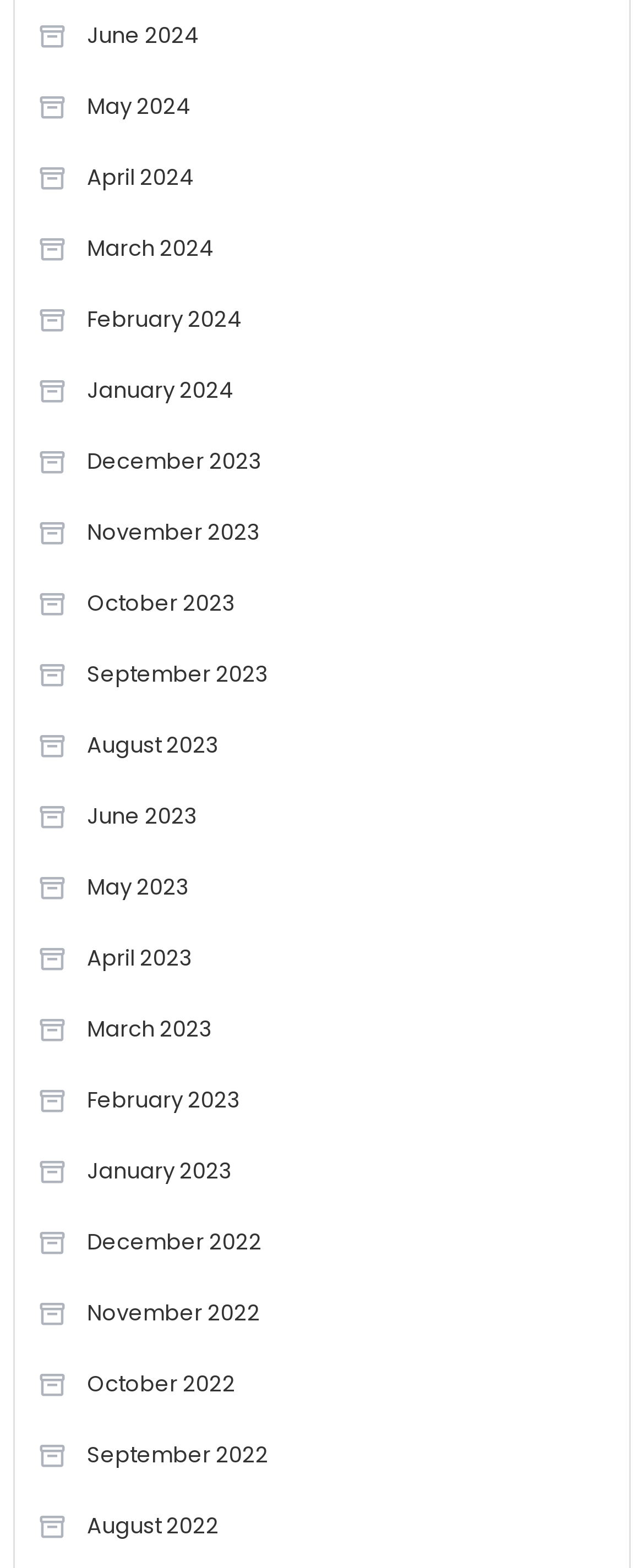What is the position of the link 'February 2024'? Look at the image and give a one-word or short phrase answer.

Above 'March 2024'